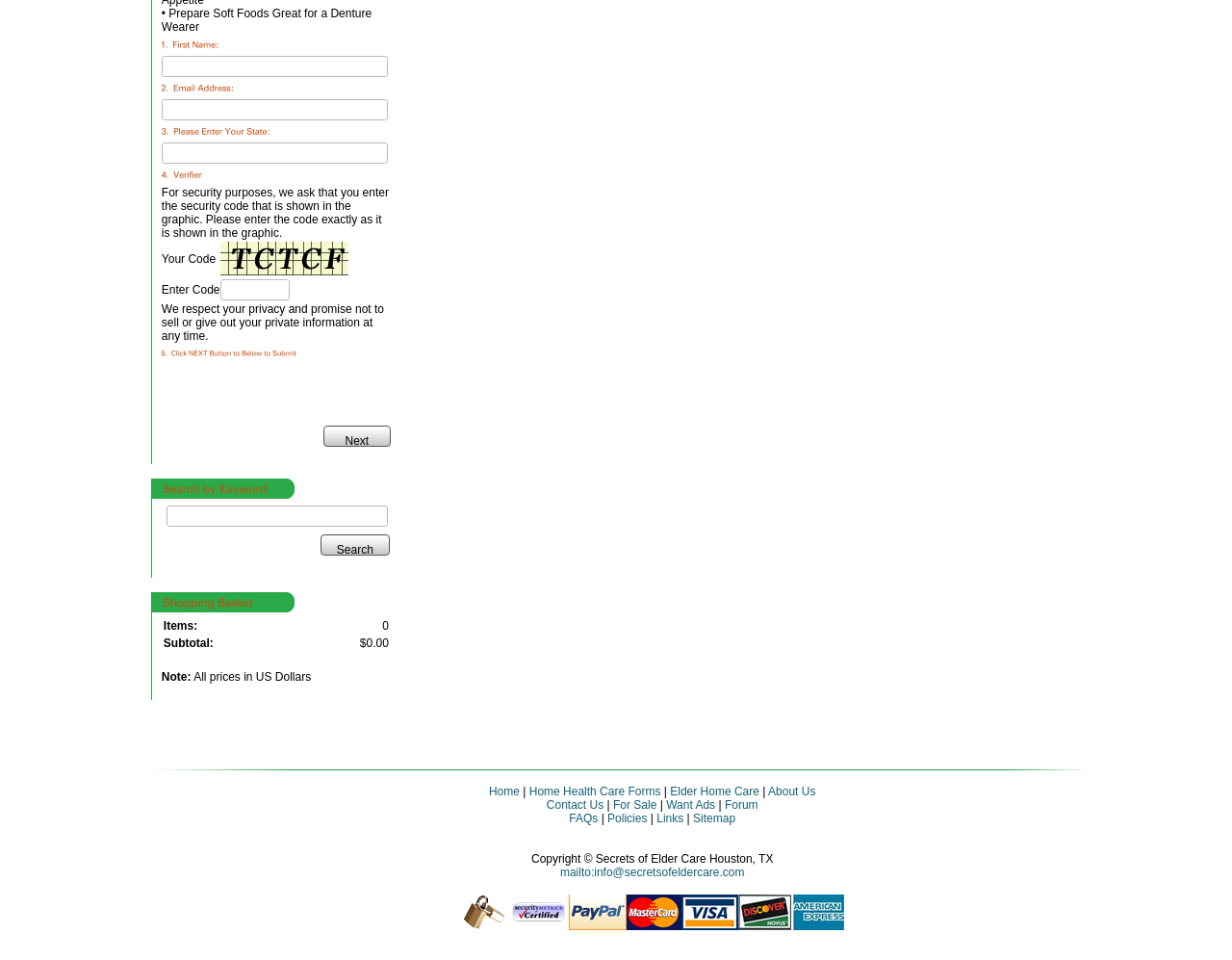Indicate the bounding box coordinates of the clickable region to achieve the following instruction: "Enter security code."

[0.179, 0.292, 0.234, 0.312]